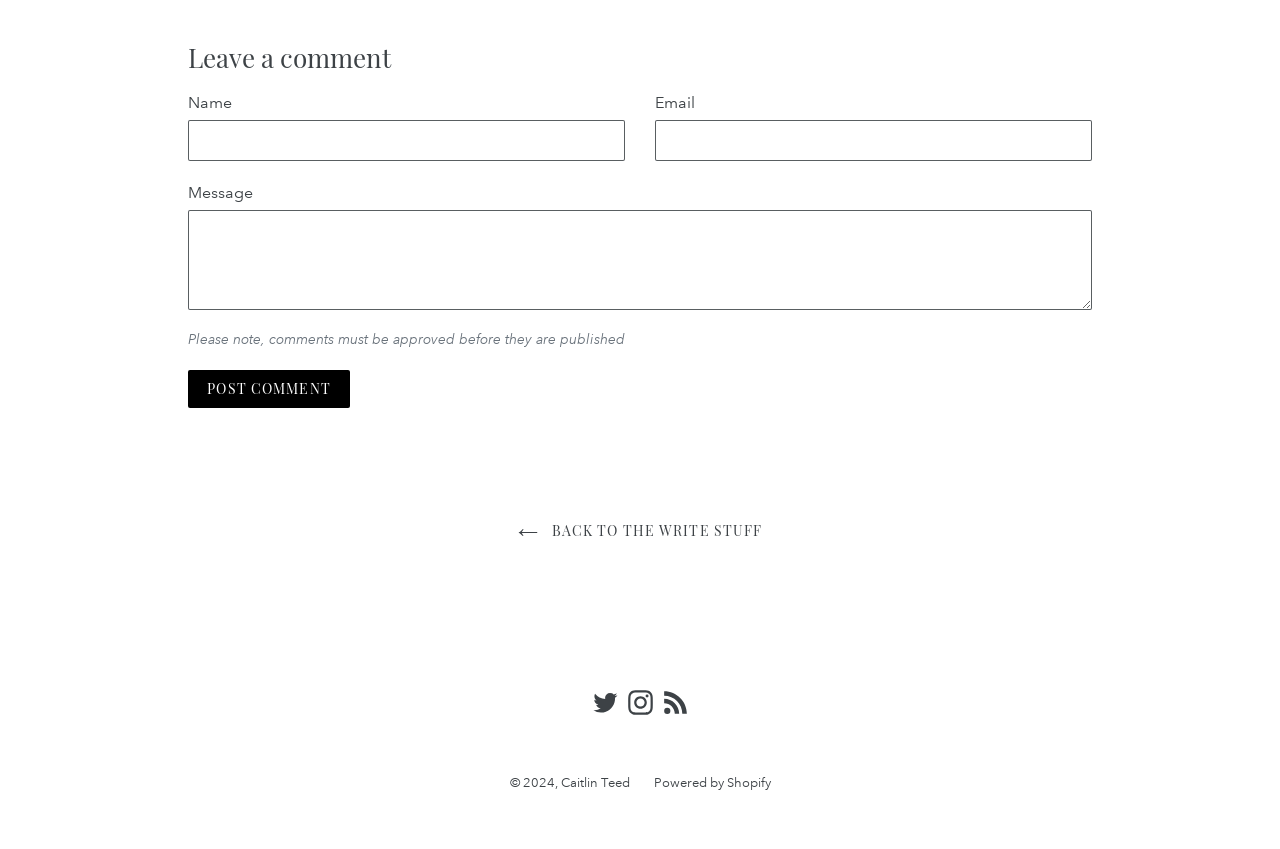Identify the bounding box coordinates of the part that should be clicked to carry out this instruction: "Go back to the write stuff".

[0.39, 0.601, 0.61, 0.649]